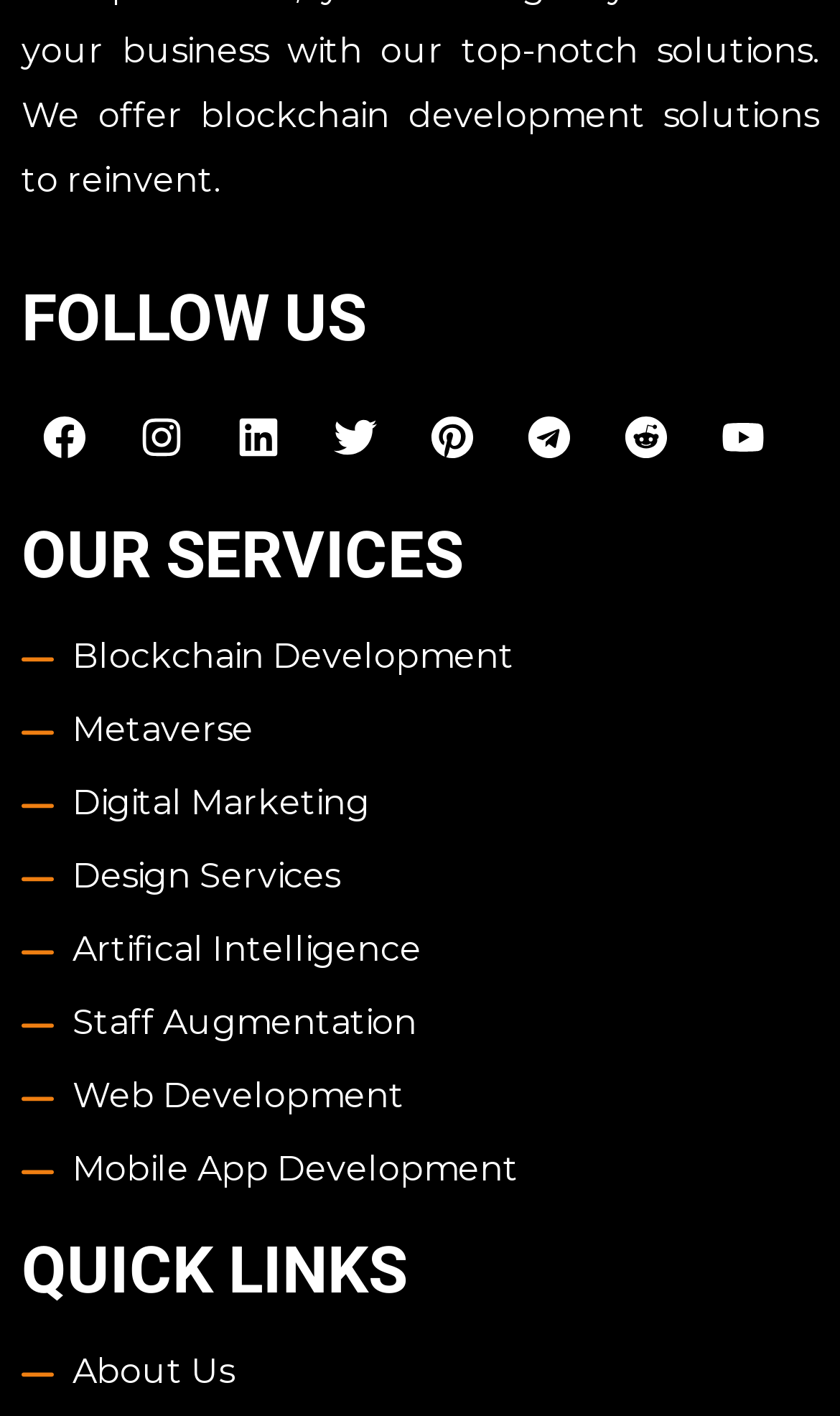Utilize the details in the image to give a detailed response to the question: What is the second service listed under 'OUR SERVICES'?

The second service listed under 'OUR SERVICES' is Metaverse, which is located below Blockchain Development and above Digital Marketing.